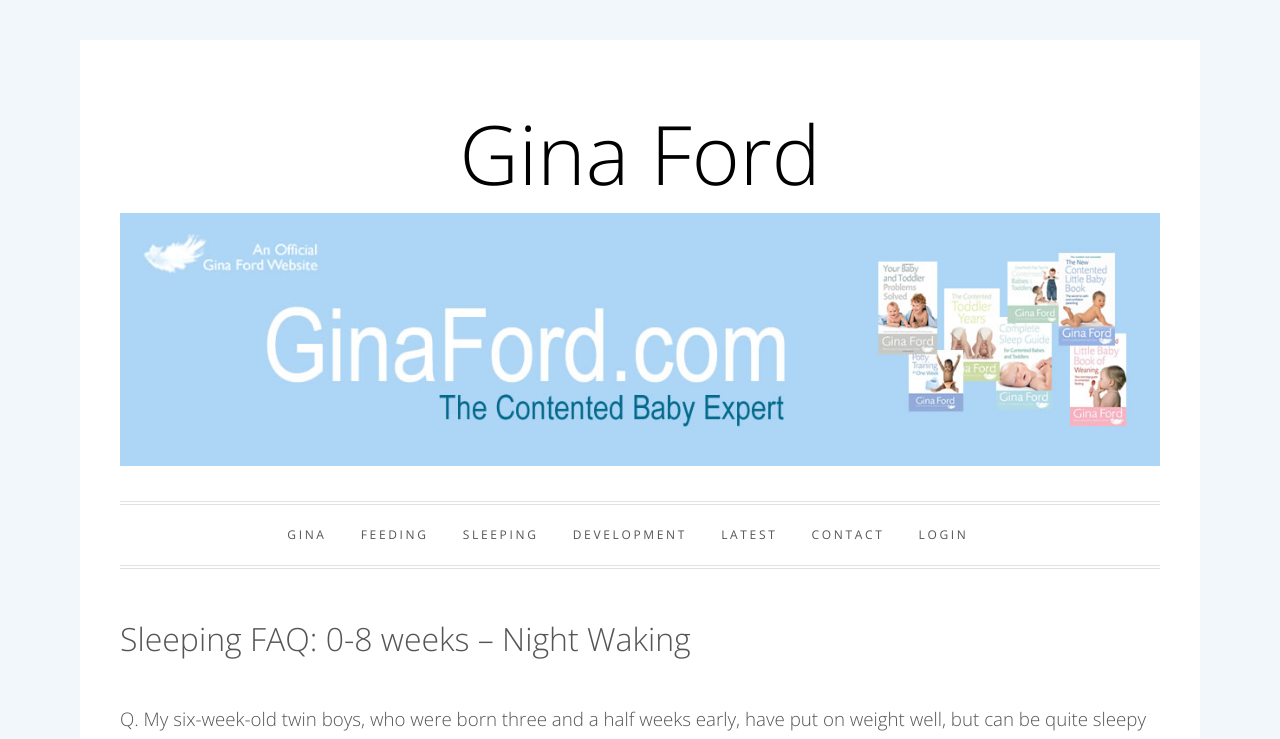Produce an extensive caption that describes everything on the webpage.

The webpage appears to be a question and answer page related to sleeping and childcare, specifically focused on the first eight weeks of a baby's life. At the top left of the page, there is a link to "Skip to content". Below this, there is a prominent header section with a logo image and a link to "GinaFord.com", which takes up a significant portion of the top section of the page.

In the top navigation menu, there are six links: "GINA", "FEEDING", "SLEEPING", "DEVELOPMENT", "LATEST", and "CONTACT", which are evenly spaced and aligned horizontally. The "LOGIN" link is positioned at the far right of this menu.

Below the navigation menu, there is a main heading that reads "Sleeping FAQ: 0-8 weeks – Night Waking", which is centered and takes up the full width of the page. This heading is likely the title of the page or the main topic being discussed.

The page also contains a question related to twin boys who were born prematurely and are sleepy during the day, which suggests that the page will provide answers or advice related to this topic.